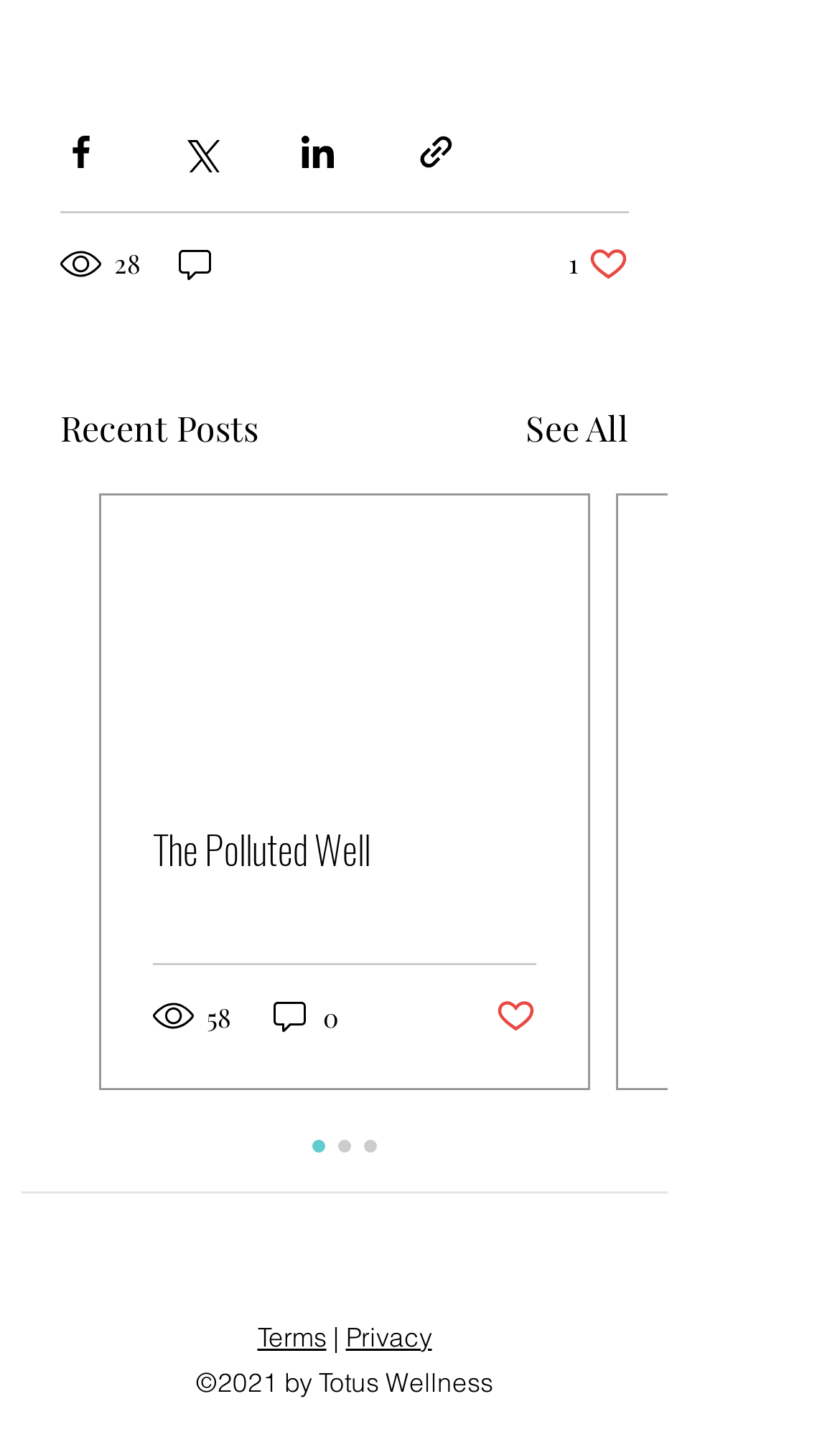Please locate the bounding box coordinates of the element that should be clicked to complete the given instruction: "See all recent posts".

[0.626, 0.28, 0.749, 0.316]